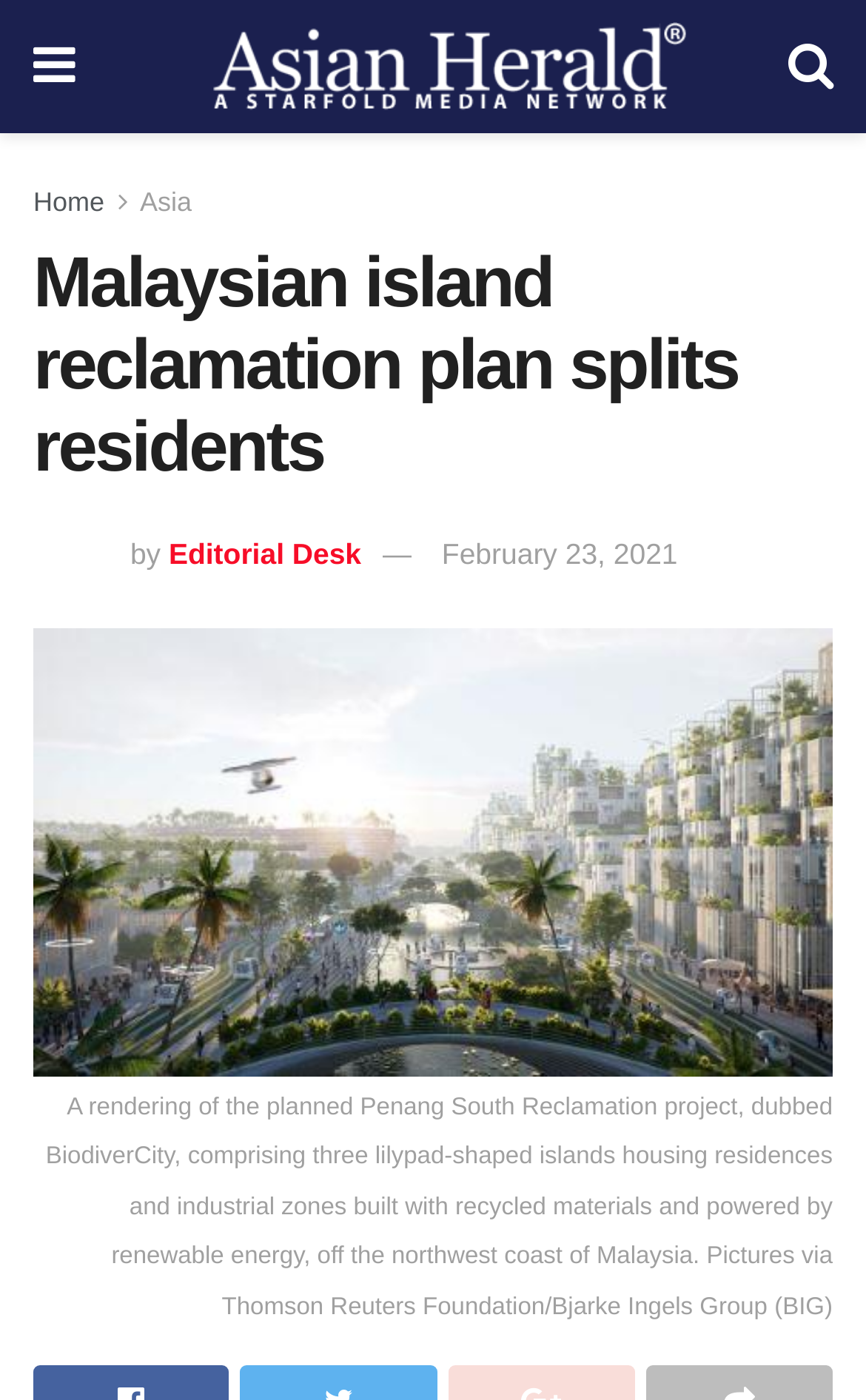Find and generate the main title of the webpage.

Malaysian island reclamation plan splits residents